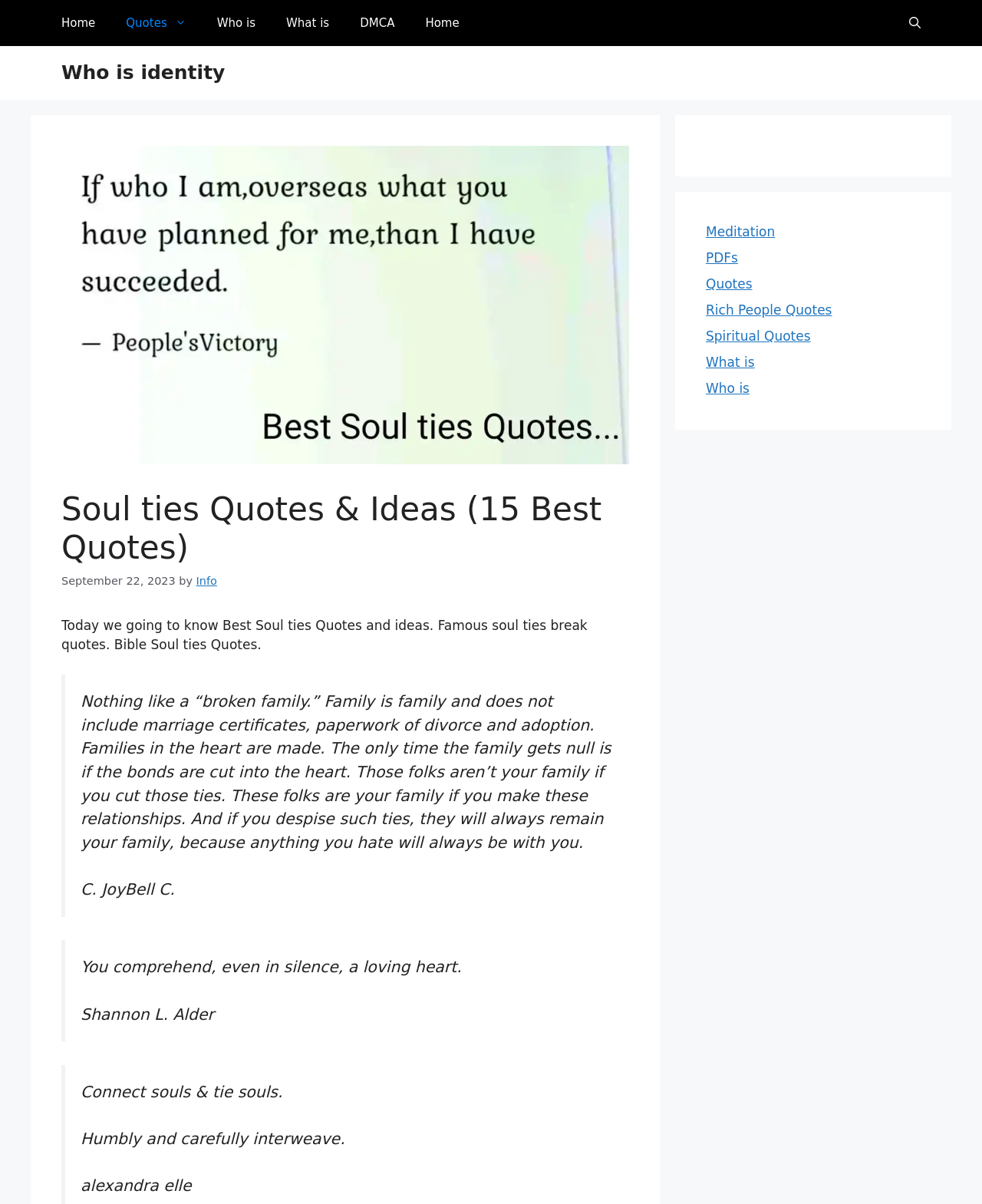Locate the bounding box coordinates of the element to click to perform the following action: 'Explore the 'Spiritual Quotes' section'. The coordinates should be given as four float values between 0 and 1, in the form of [left, top, right, bottom].

[0.719, 0.273, 0.825, 0.286]